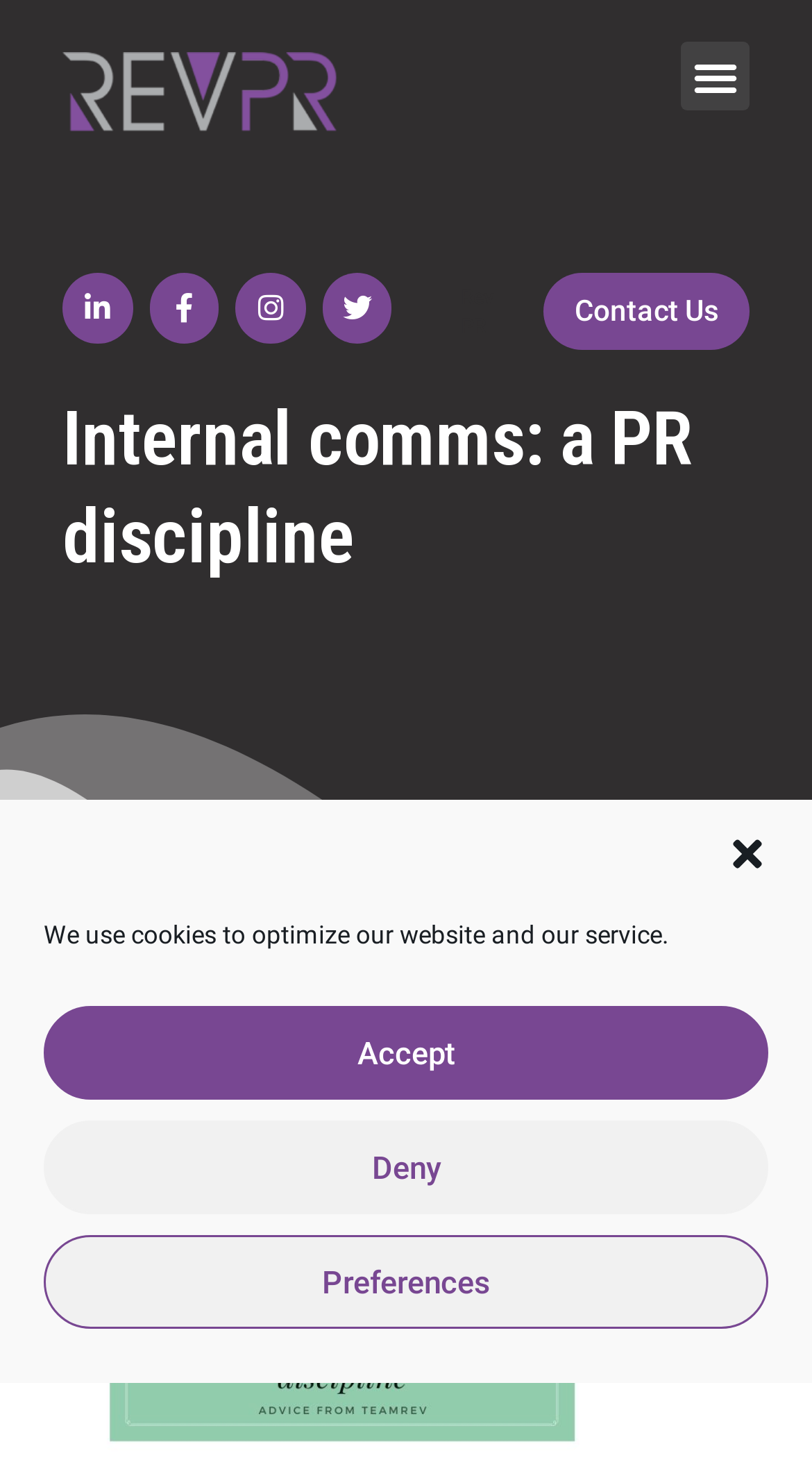Determine the bounding box of the UI component based on this description: "Leave a Comment". The bounding box coordinates should be four float values between 0 and 1, i.e., [left, top, right, bottom].

None